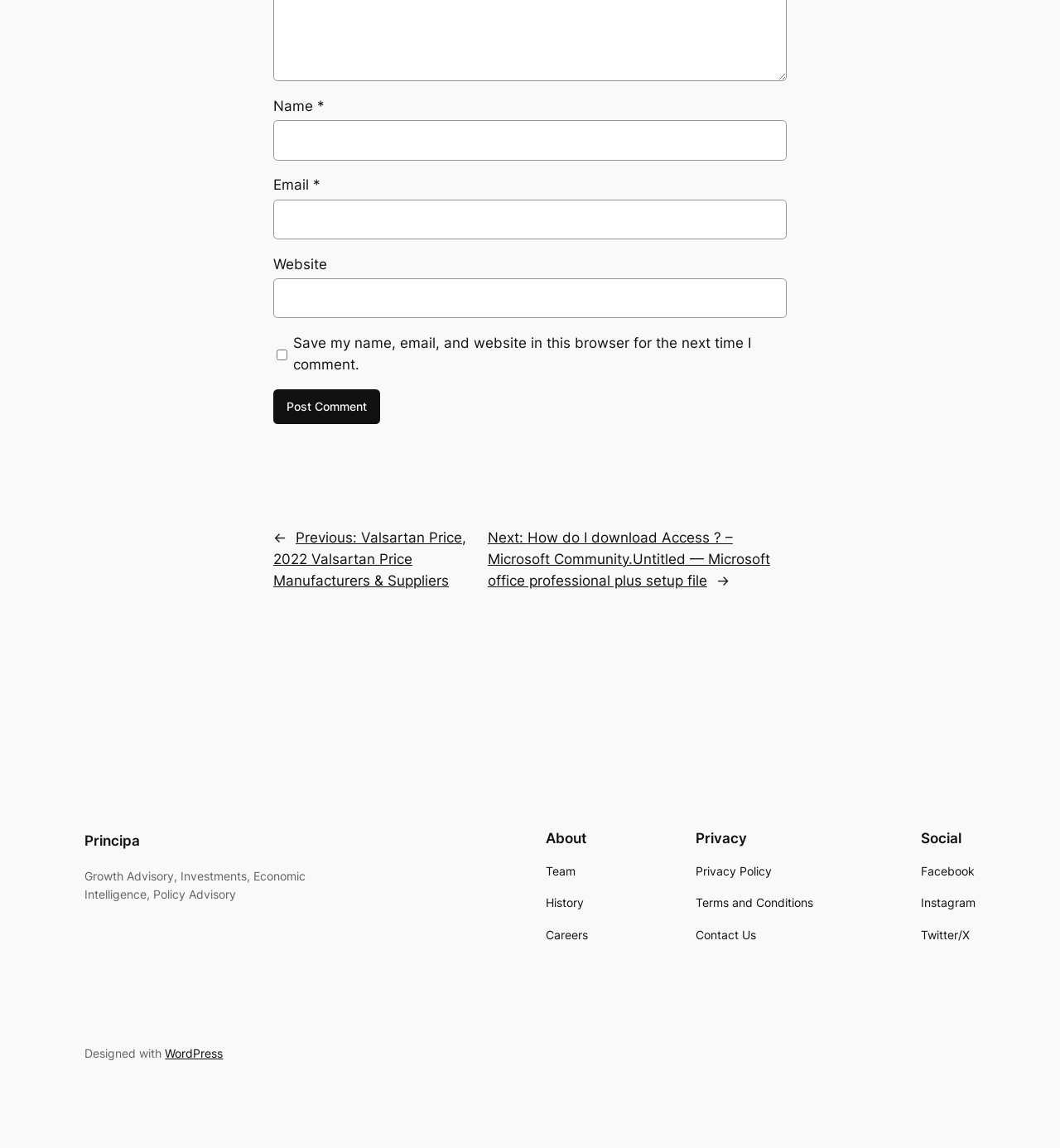How many navigation sections are there?
Examine the screenshot and reply with a single word or phrase.

4